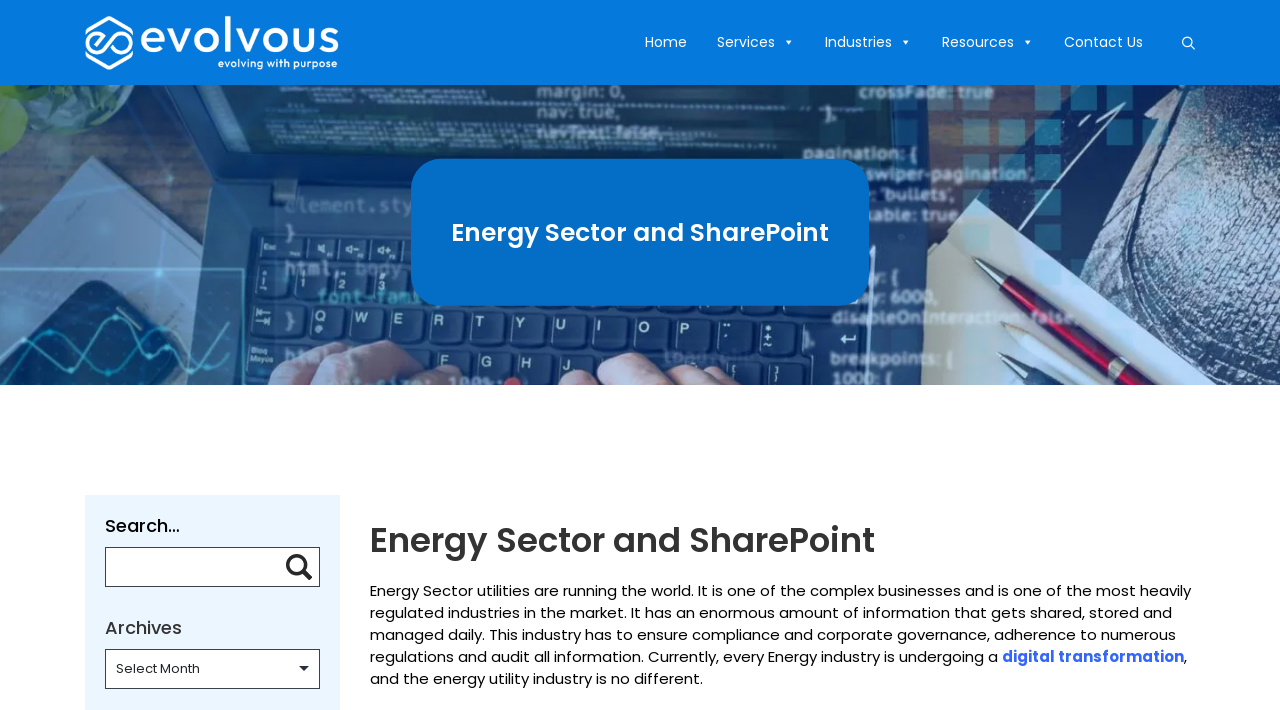How many main navigation links are there?
Please provide a comprehensive answer based on the information in the image.

There are five main navigation links on the top navigation bar, which are 'Home', 'Services', 'Industries', 'Resources', and 'Contact Us'.